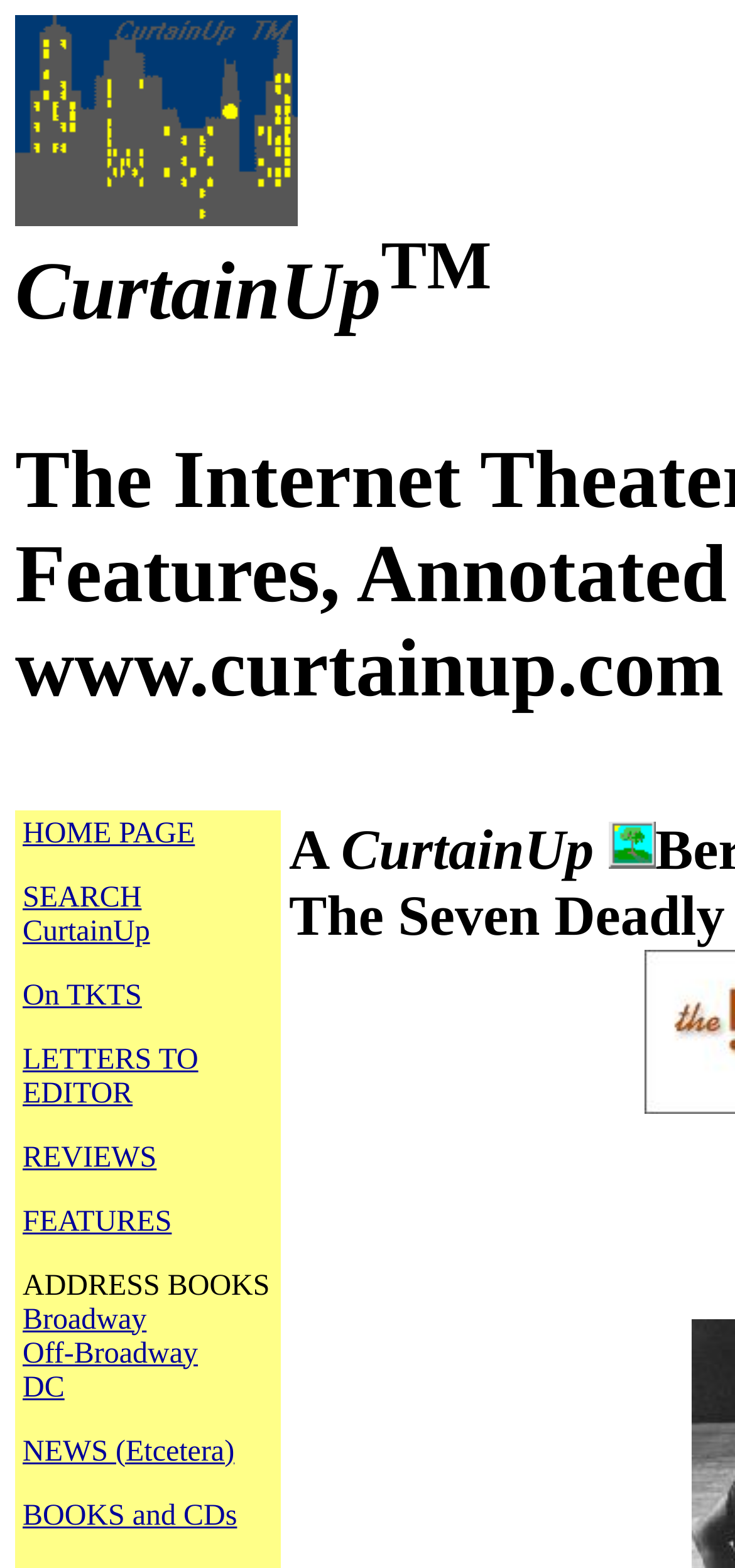Use a single word or phrase to answer this question: 
How many links are on the top of the webpage?

10